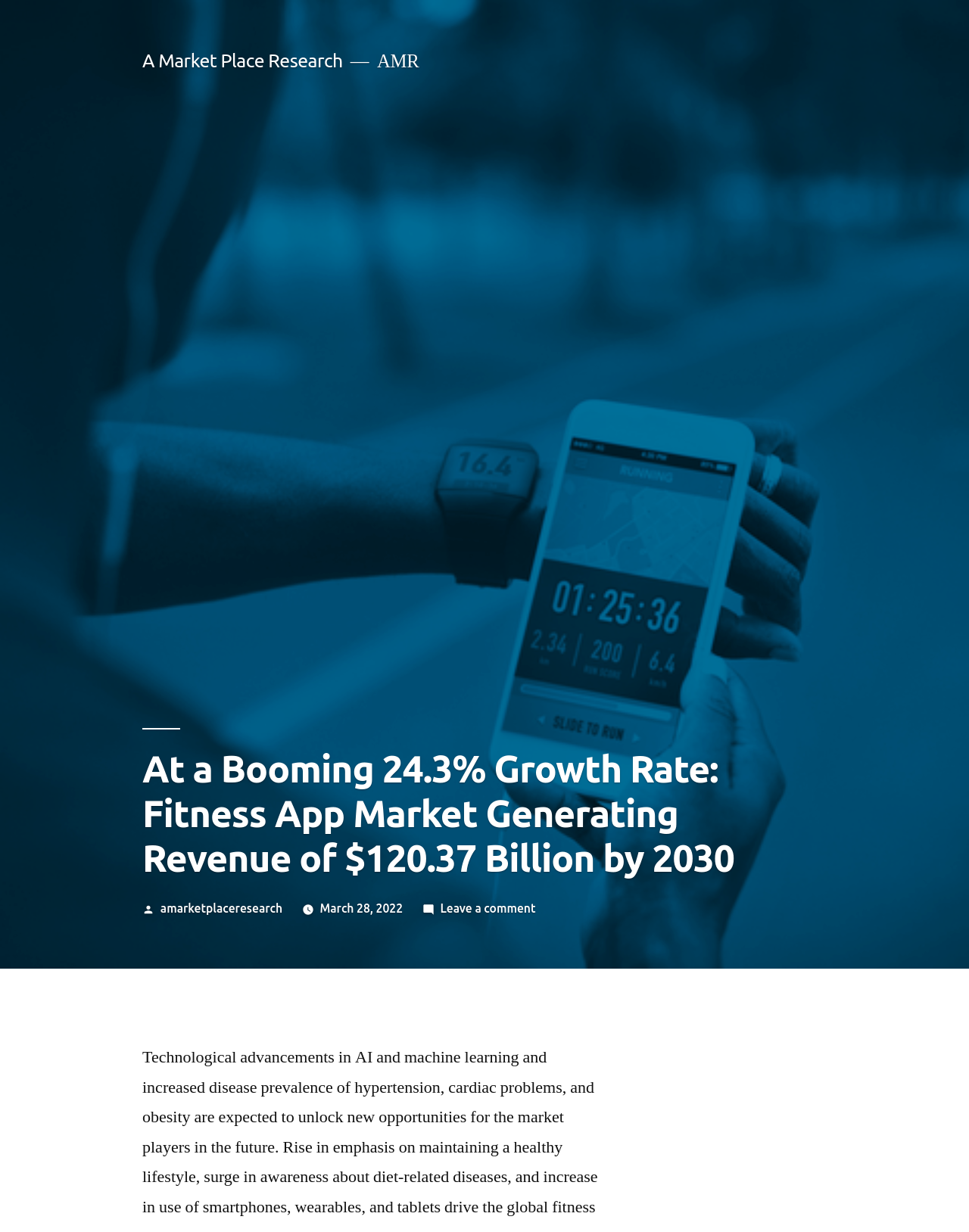What is the revenue of the fitness app market by 2030?
Answer the question in a detailed and comprehensive manner.

I found the answer by looking at the heading element with the text 'At a Booming 24.3% Growth Rate: Fitness App Market Generating Revenue of $120.37 Billion by 2030'.